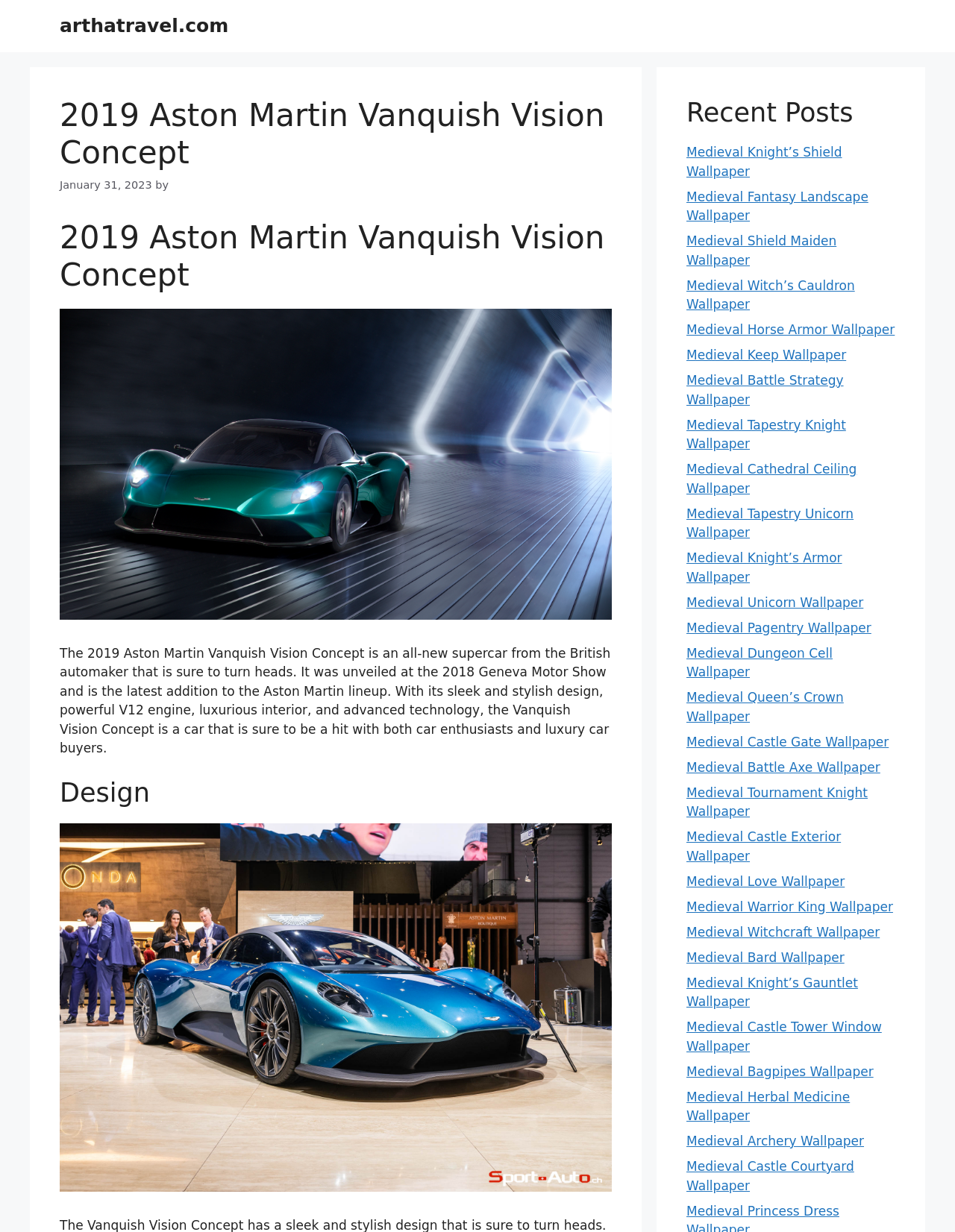Please determine the headline of the webpage and provide its content.

2019 Aston Martin Vanquish Vision Concept